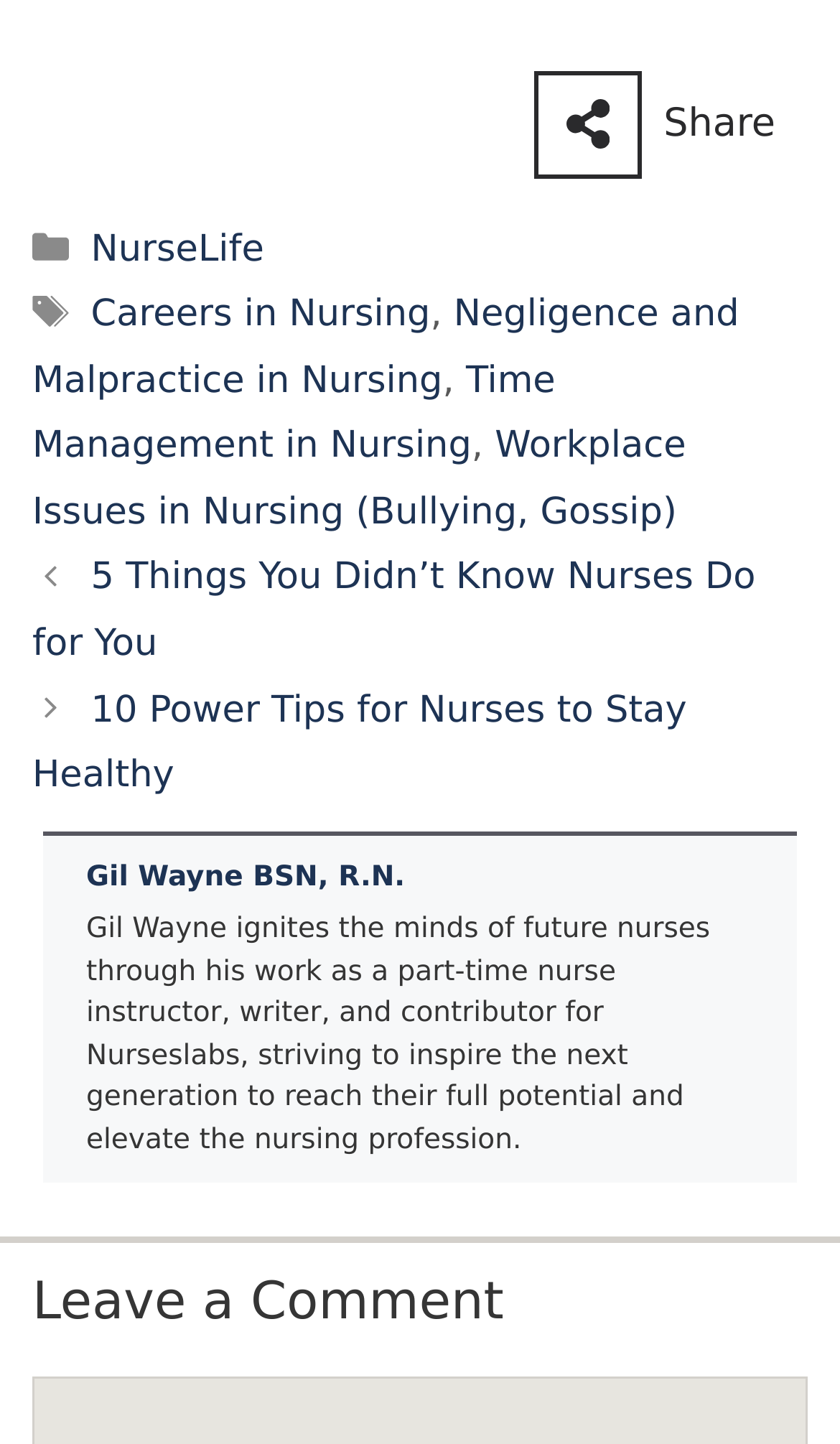How many tags are listed?
Please respond to the question with a detailed and thorough explanation.

The tags are listed as links, and there are four of them: 'NurseLife', 'Careers in Nursing', 'Negligence and Malpractice in Nursing', and 'Time Management in Nursing', and 'Workplace Issues in Nursing (Bullying, Gossip)'. The comma after 'Careers in Nursing' suggests that 'Negligence and Malpractice in Nursing' is a separate tag, and 'Workplace Issues in Nursing (Bullying, Gossip)' is also a separate tag.